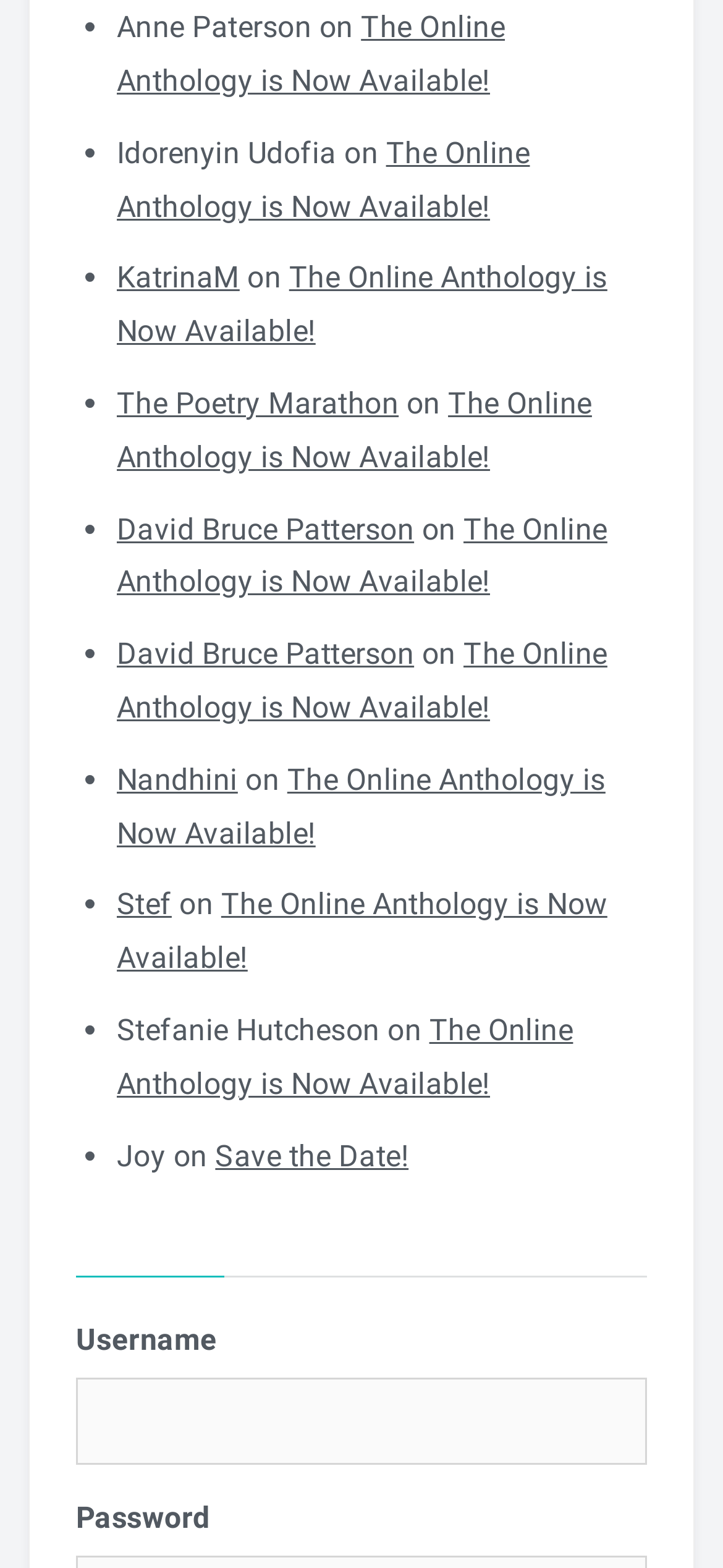Please identify the bounding box coordinates of the element I need to click to follow this instruction: "Click on 'Save the Date!' link".

[0.298, 0.725, 0.565, 0.748]